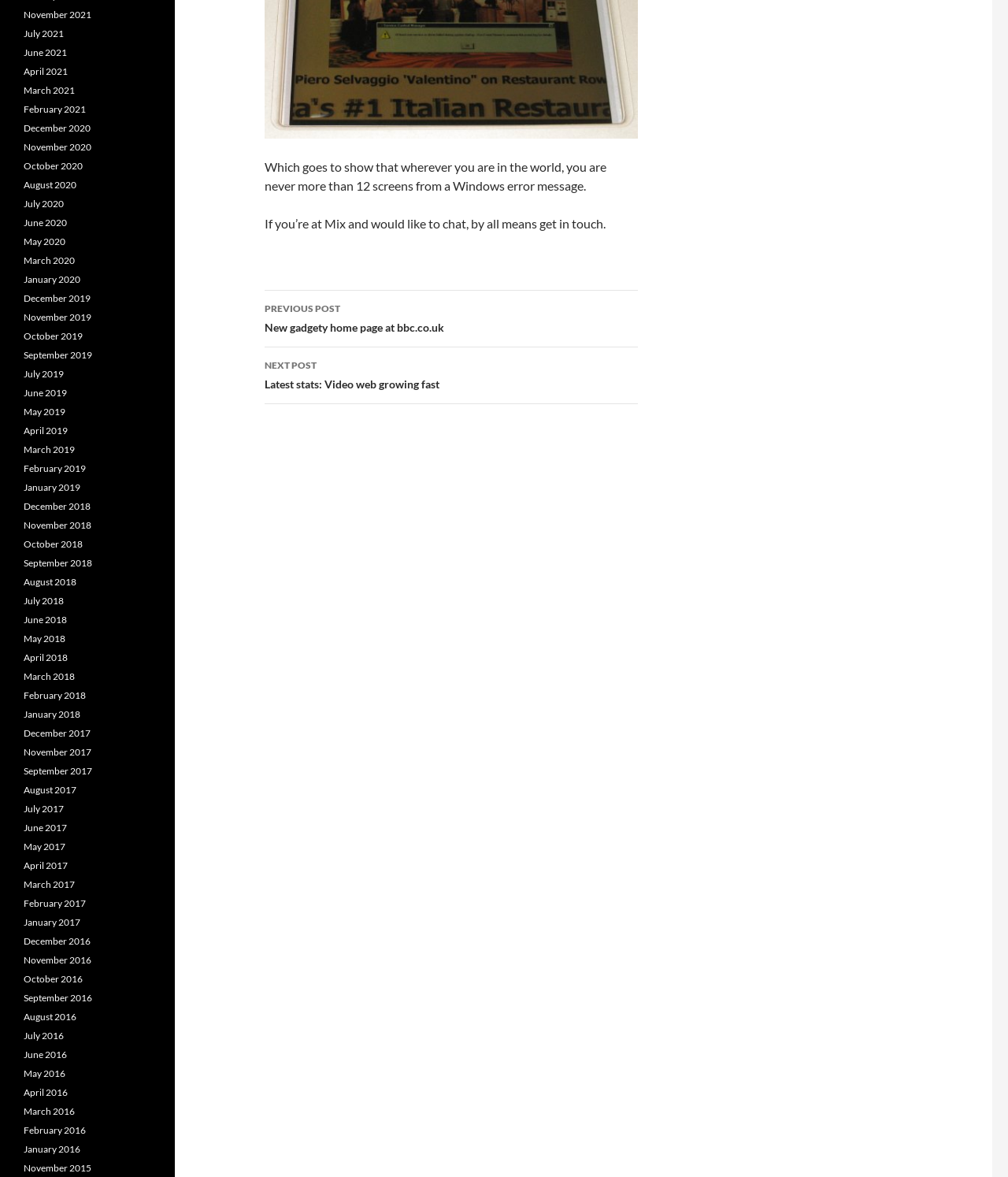Respond to the following question with a brief word or phrase:
What is the purpose of the links at the top of the webpage?

To contact the author